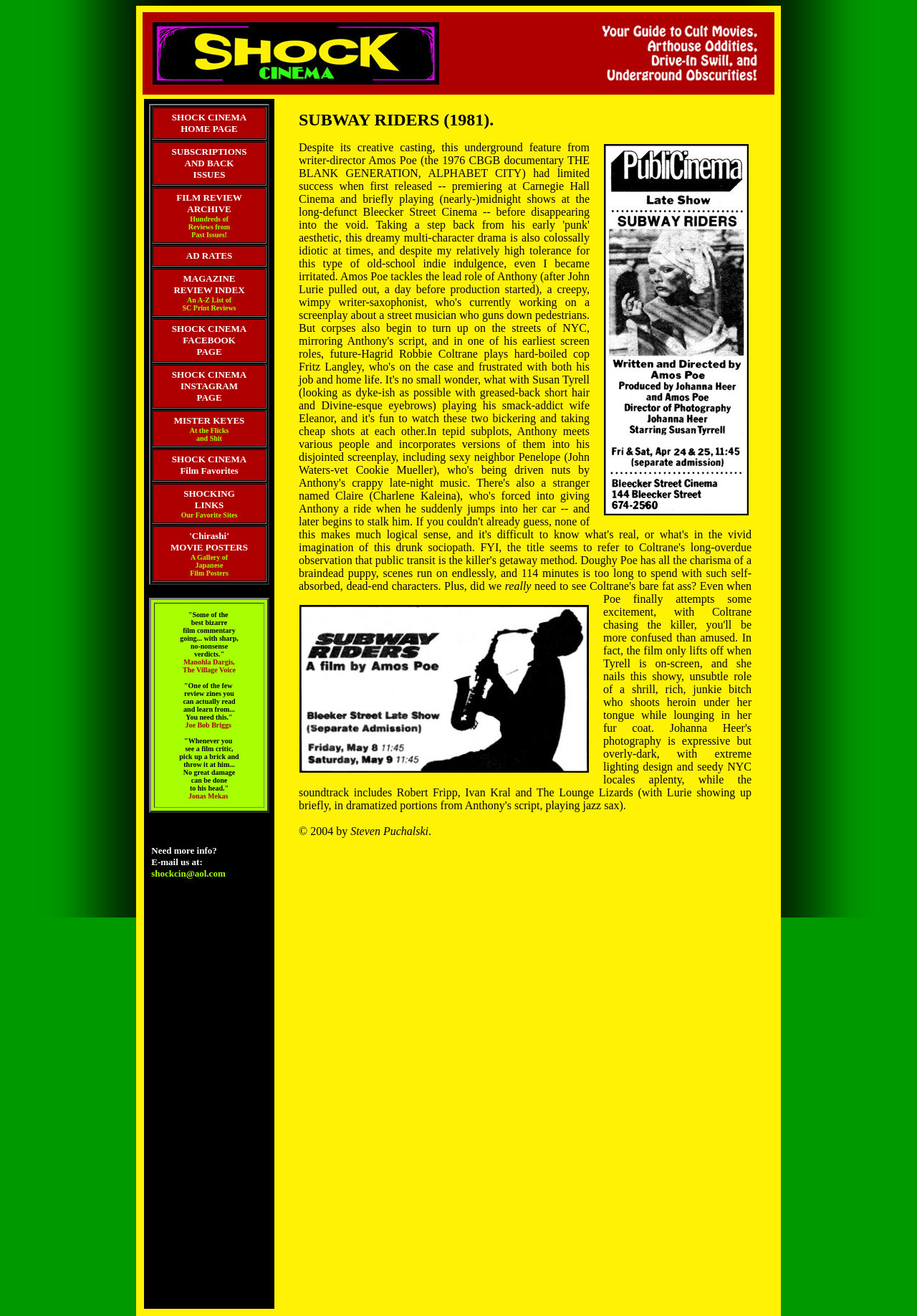Please locate the bounding box coordinates of the element that needs to be clicked to achieve the following instruction: "Check out SHOCK CINEMA FACEBOOK PAGE". The coordinates should be four float numbers between 0 and 1, i.e., [left, top, right, bottom].

[0.187, 0.245, 0.269, 0.271]